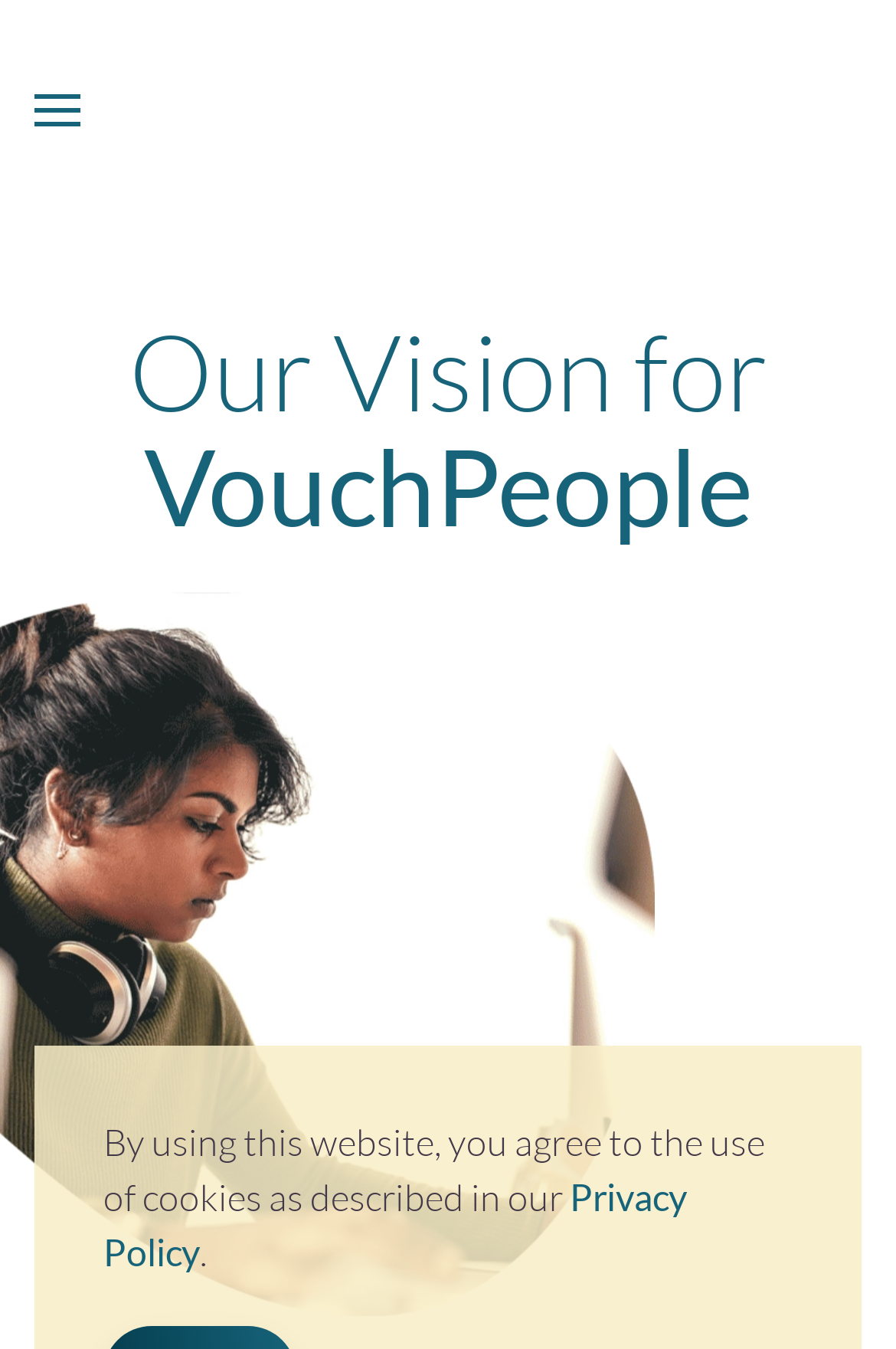Extract the bounding box for the UI element that matches this description: "aria-label="Back to home"".

[0.41, 0.014, 0.59, 0.15]